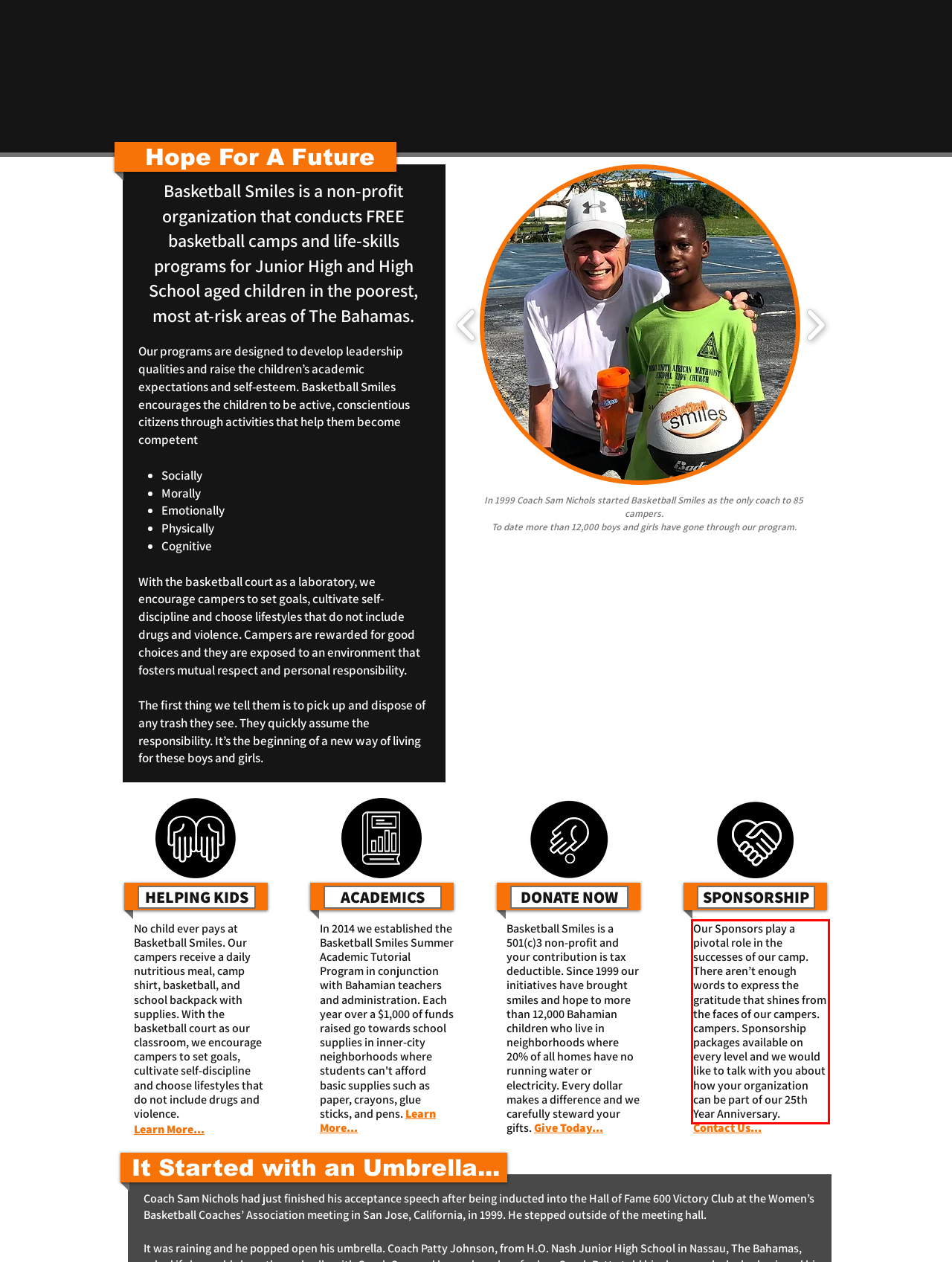Using the provided screenshot of a webpage, recognize and generate the text found within the red rectangle bounding box.

Our Sponsors play a pivotal role in the successes of our camp. There aren’t enough words to express the gratitude that shines from the faces of our campers. campers. Sponsorship packages available on every level and we would like to talk with you about how your organization can be part of our 25th Year Anniversary.